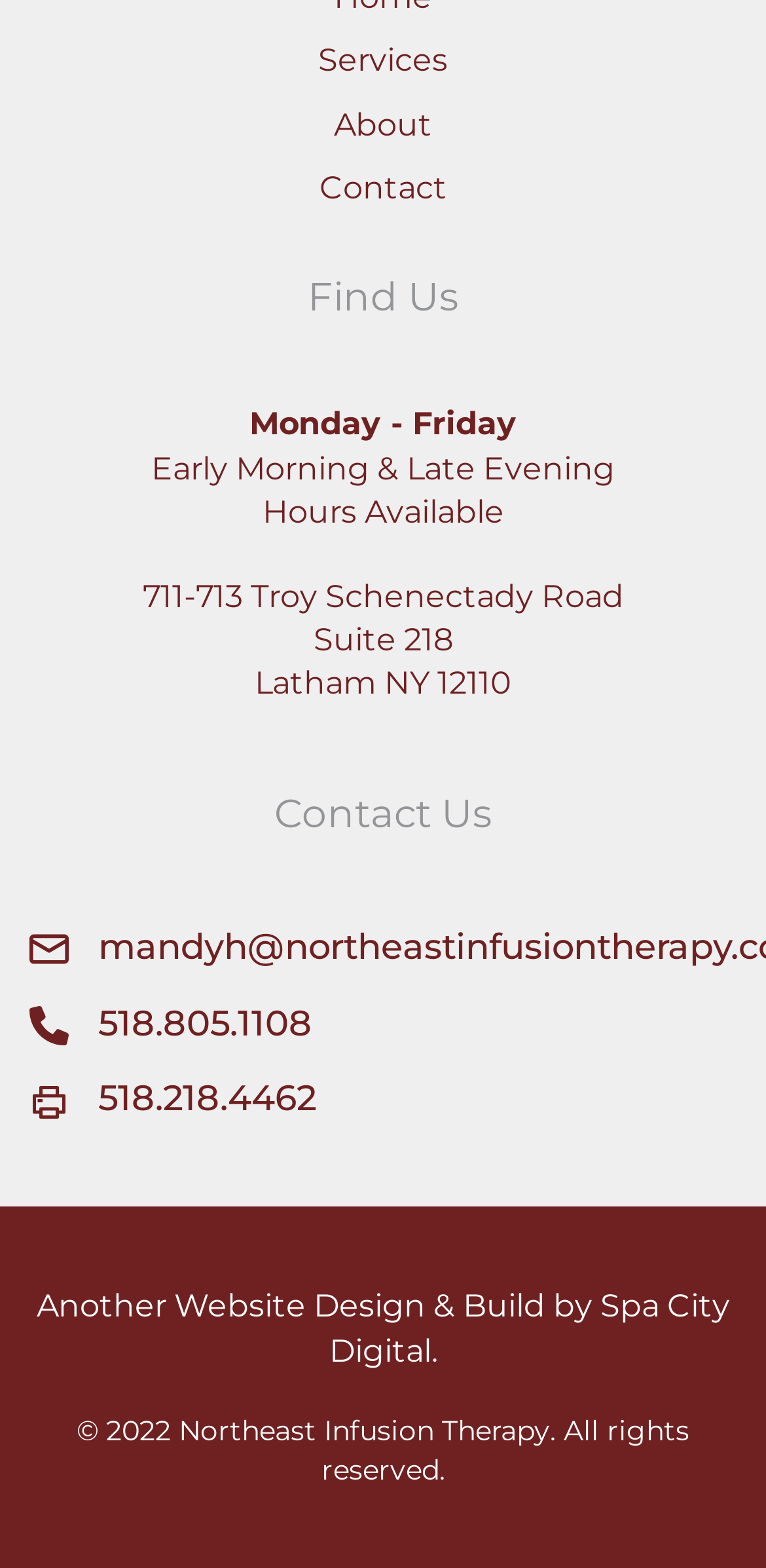Identify the bounding box of the HTML element described here: "Spa City Digital". Provide the coordinates as four float numbers between 0 and 1: [left, top, right, bottom].

[0.429, 0.821, 0.953, 0.873]